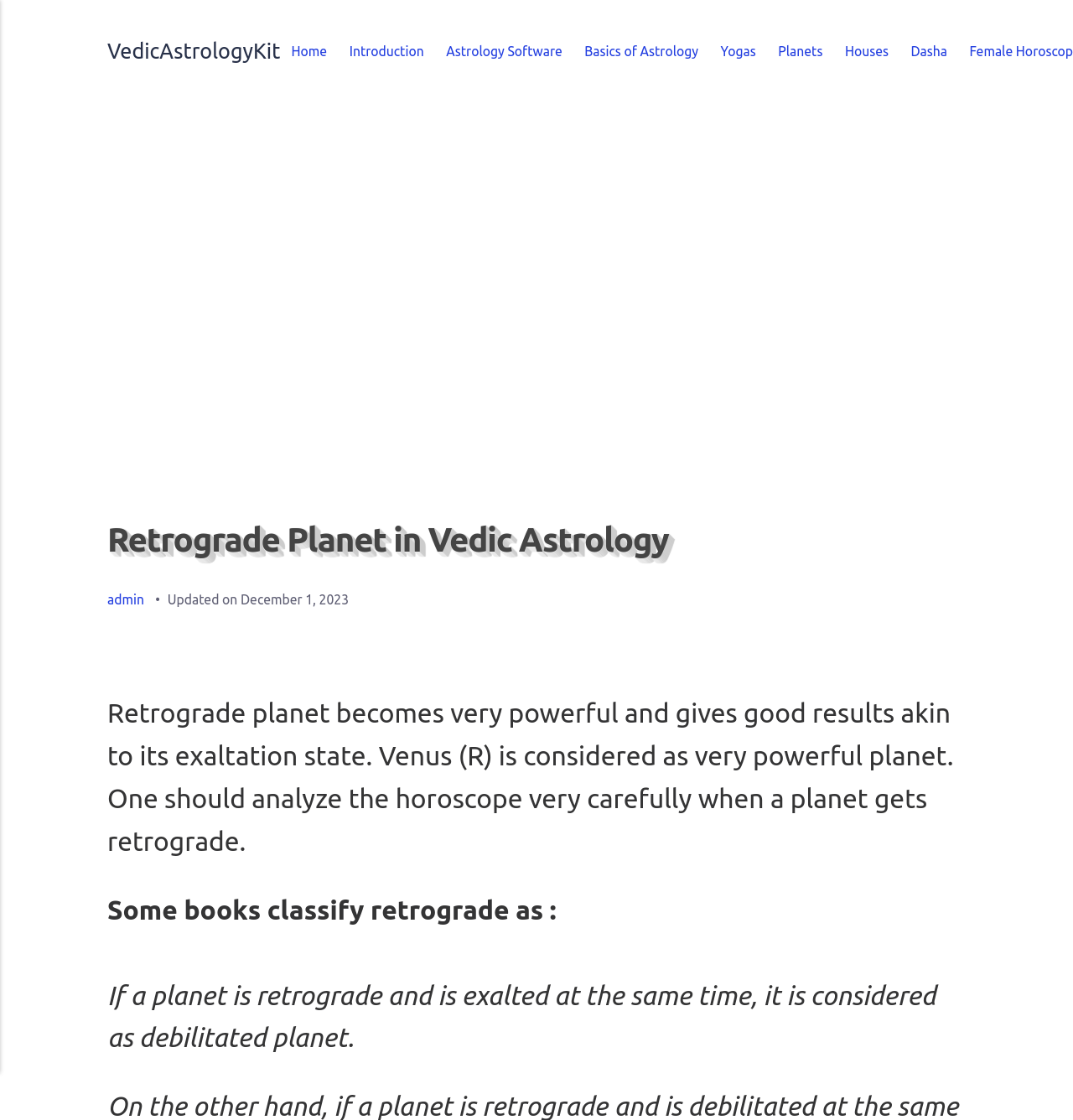Find the bounding box coordinates of the area that needs to be clicked in order to achieve the following instruction: "explore planets". The coordinates should be specified as four float numbers between 0 and 1, i.e., [left, top, right, bottom].

[0.715, 0.026, 0.777, 0.066]